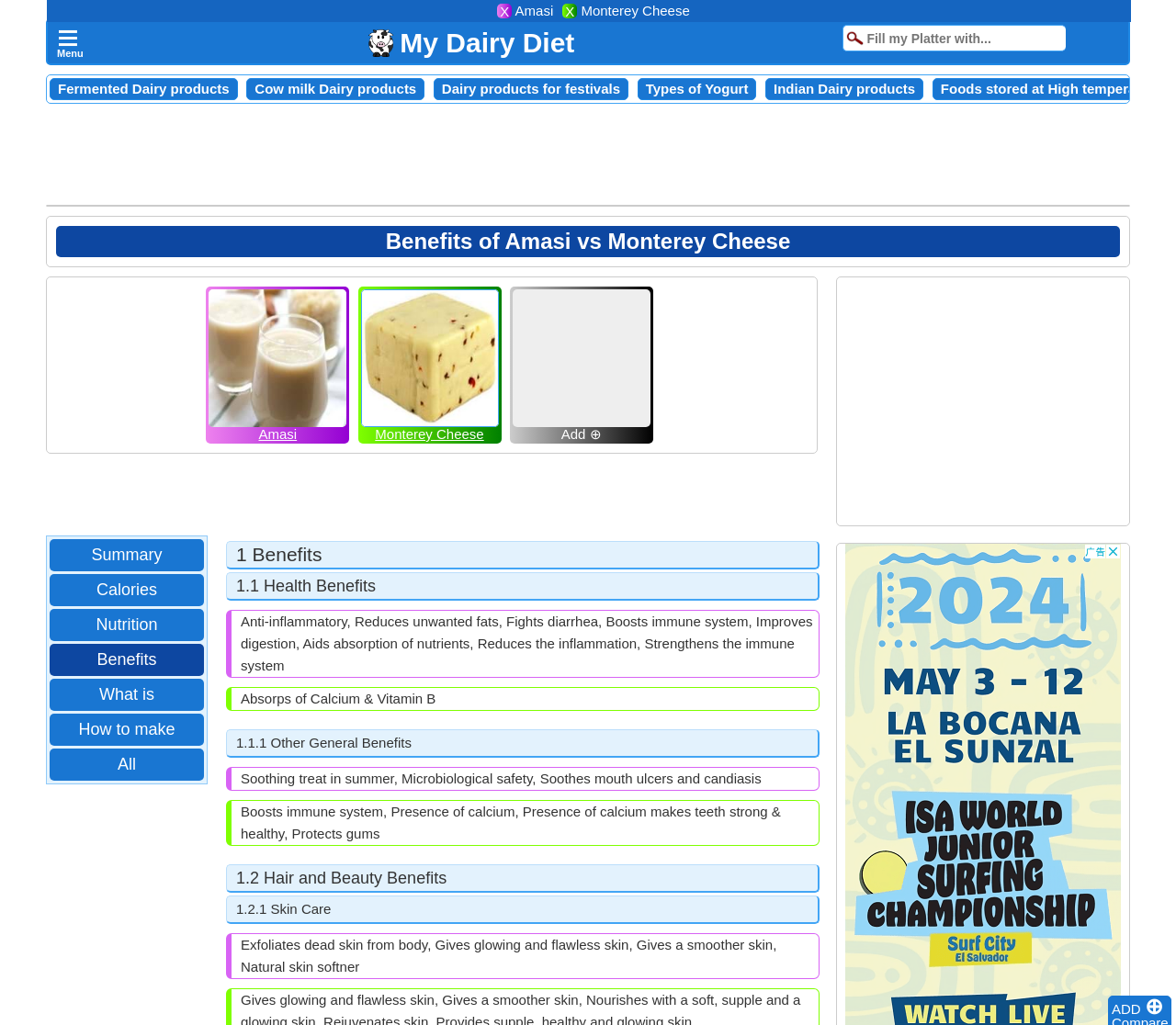Find the bounding box coordinates of the area to click in order to follow the instruction: "Fill in the 'Fill my Platter with...' textbox".

[0.717, 0.024, 0.906, 0.05]